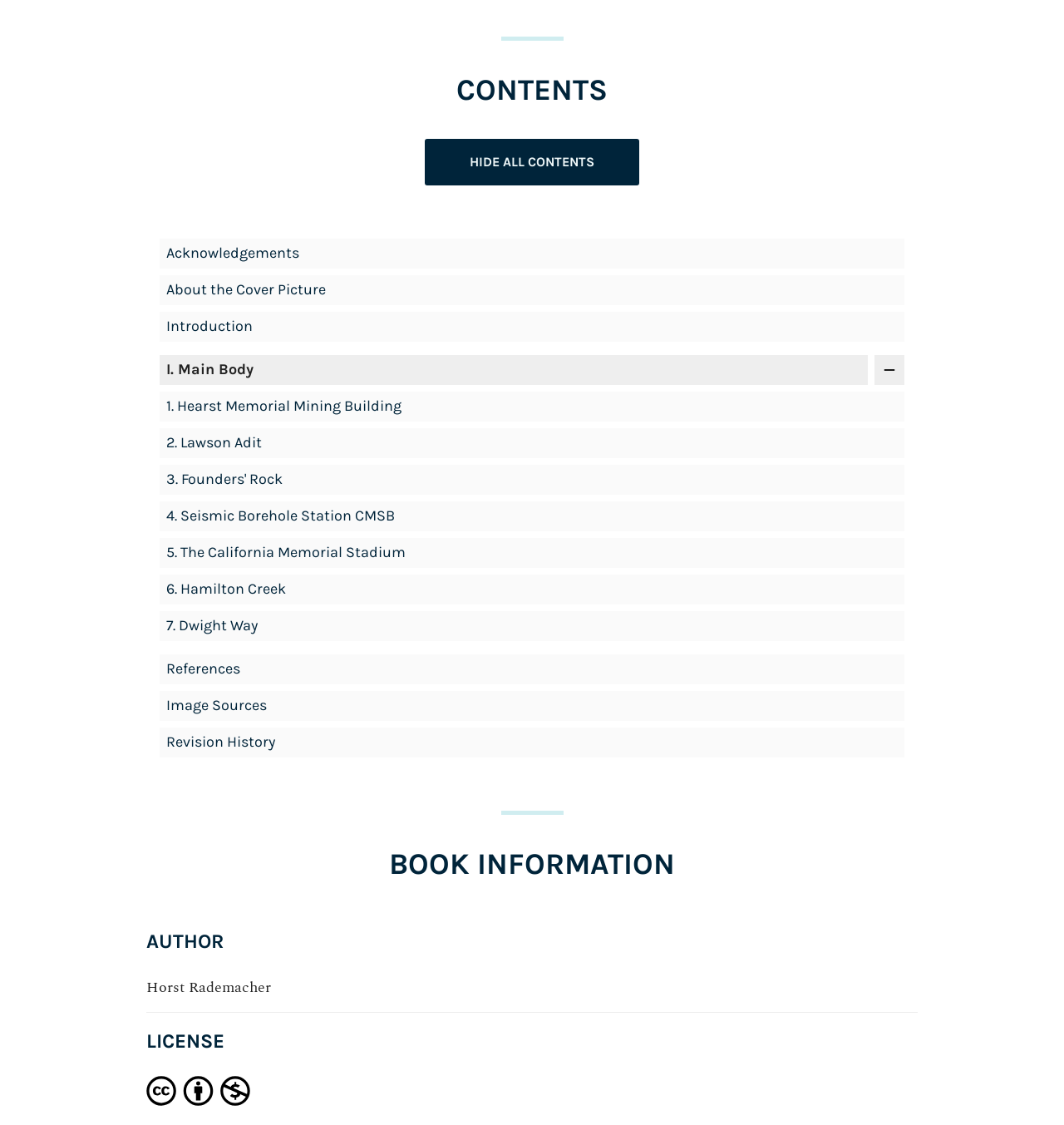Could you determine the bounding box coordinates of the clickable element to complete the instruction: "Check the 'LICENSE' information"? Provide the coordinates as four float numbers between 0 and 1, i.e., [left, top, right, bottom].

[0.138, 0.912, 0.862, 0.939]